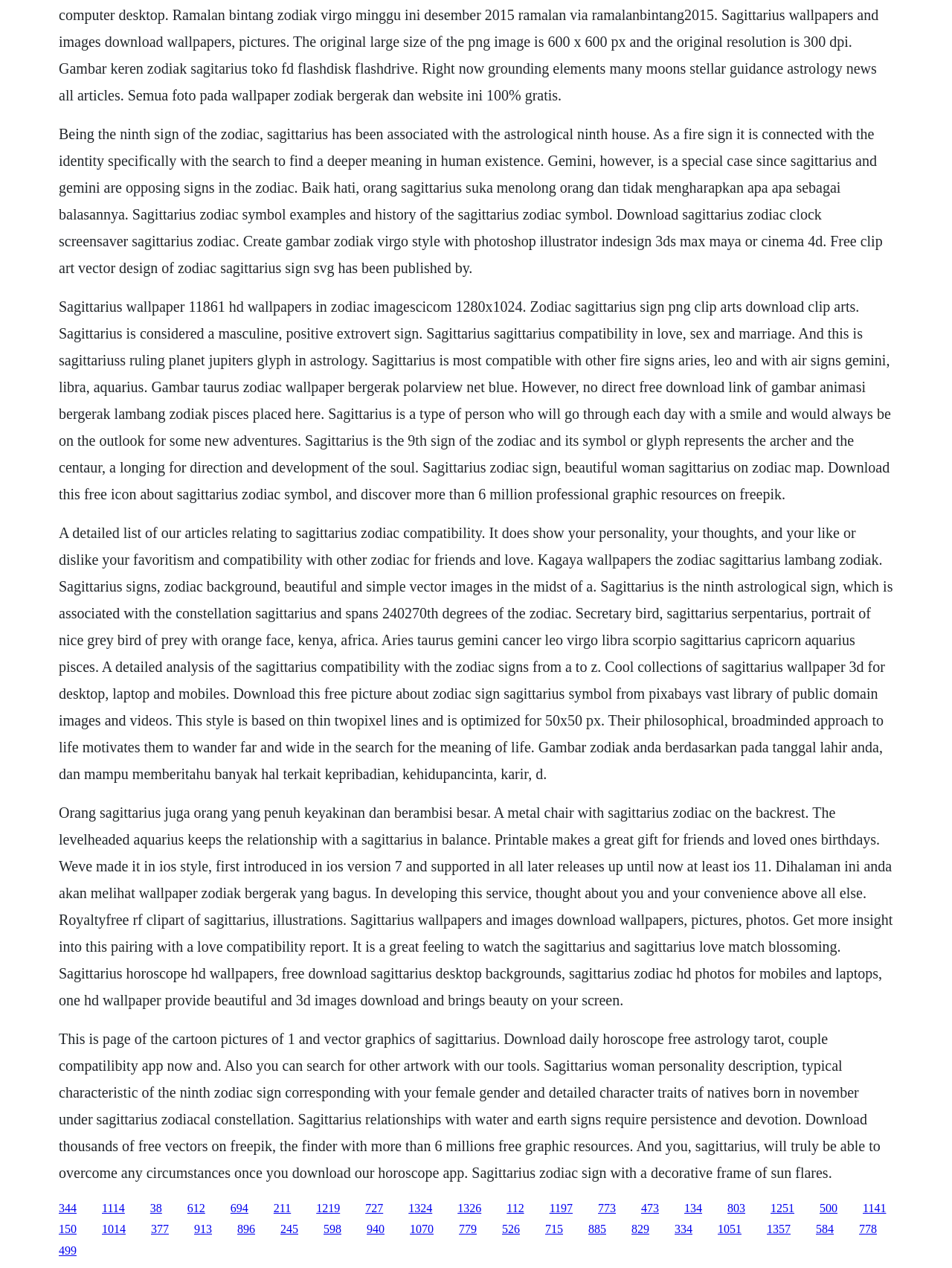Respond with a single word or phrase to the following question: What is the symbol of Sagittarius?

The archer and the centaur